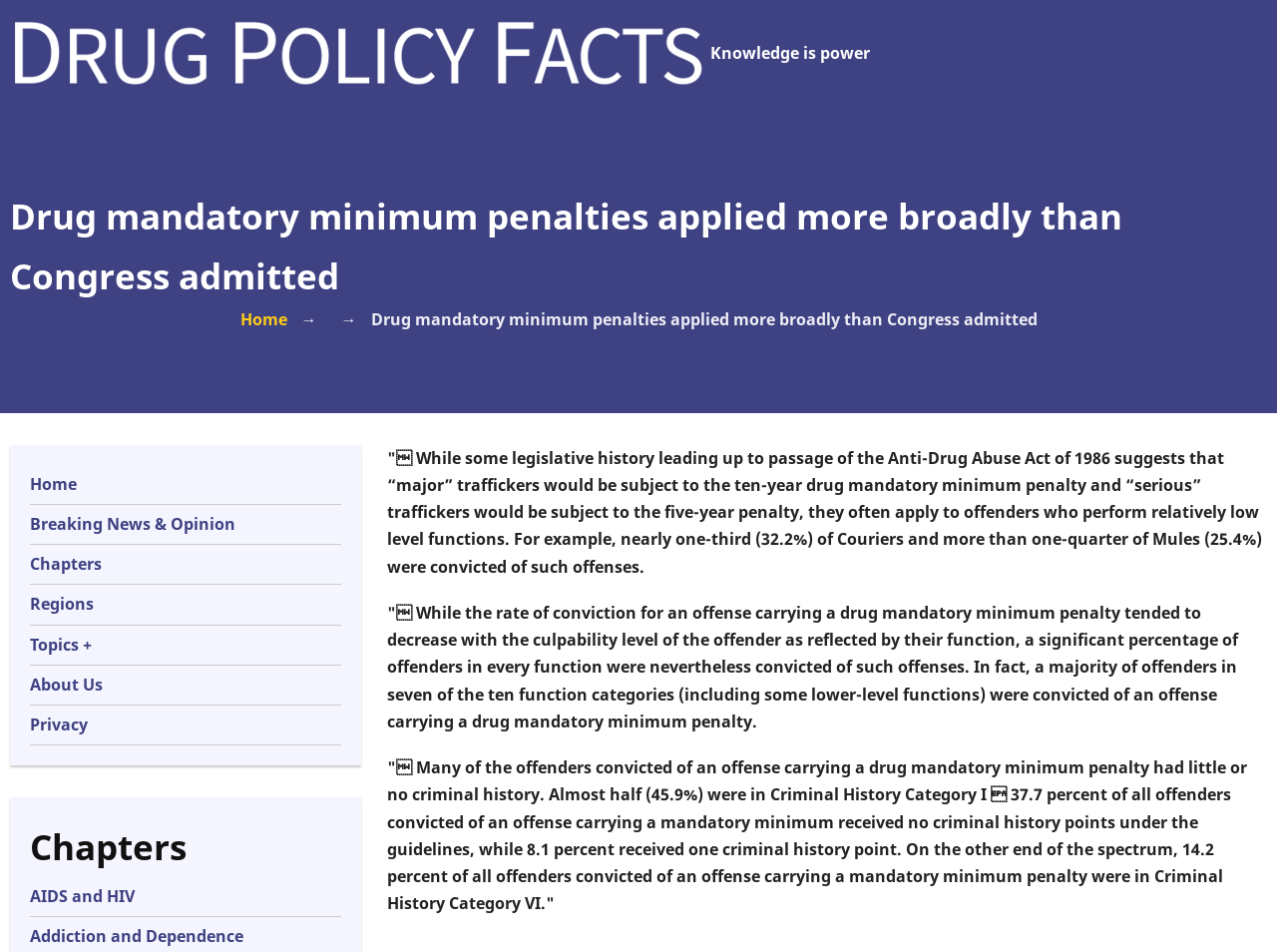What is the main topic of this webpage?
Carefully analyze the image and provide a thorough answer to the question.

Based on the heading and the content of the webpage, it is clear that the main topic is about drug mandatory minimum penalties and how they are applied more broadly than Congress admitted.